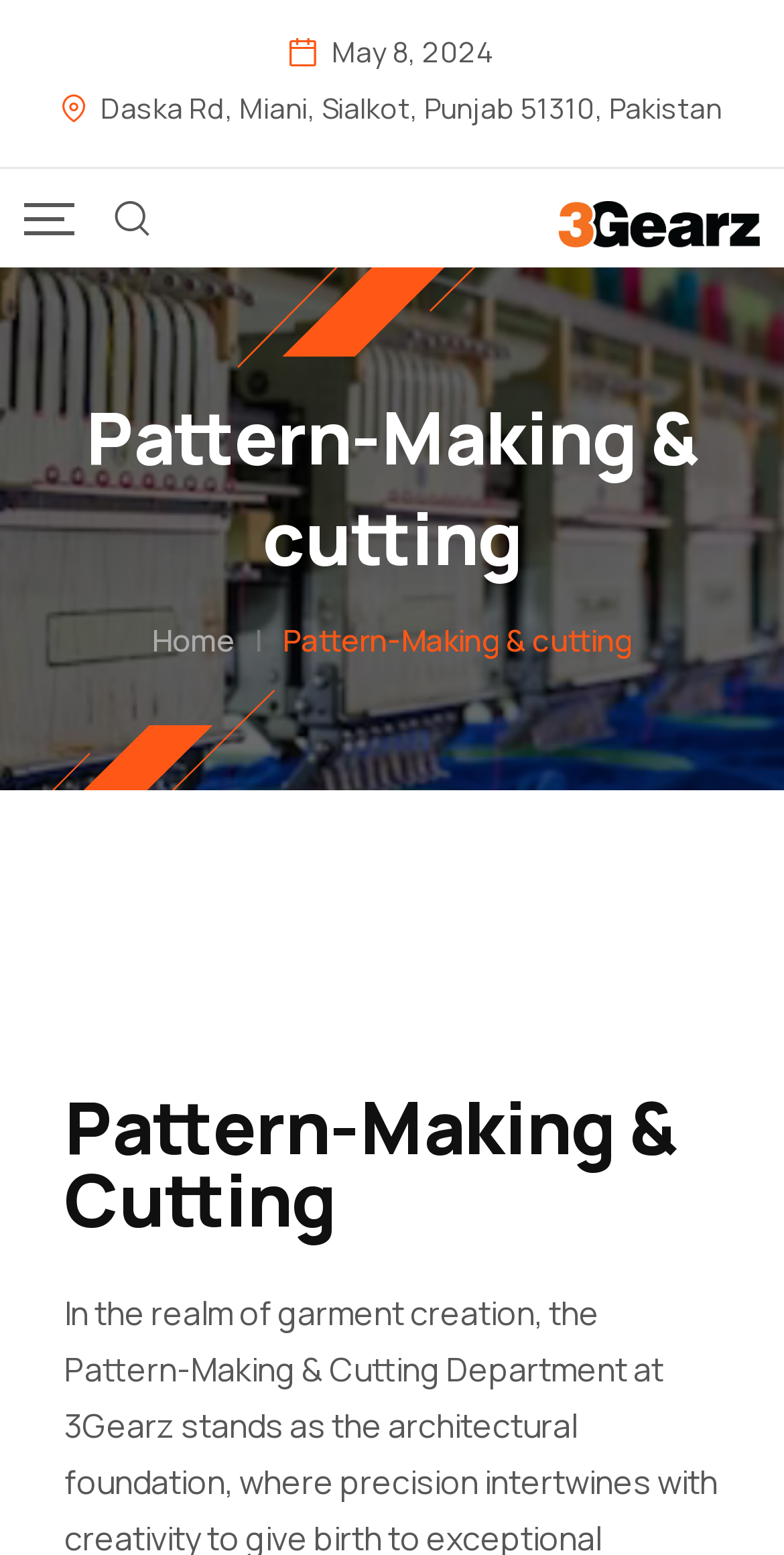Using the format (top-left x, top-left y, bottom-right x, bottom-right y), and given the element description, identify the bounding box coordinates within the screenshot: Home

[0.194, 0.398, 0.299, 0.425]